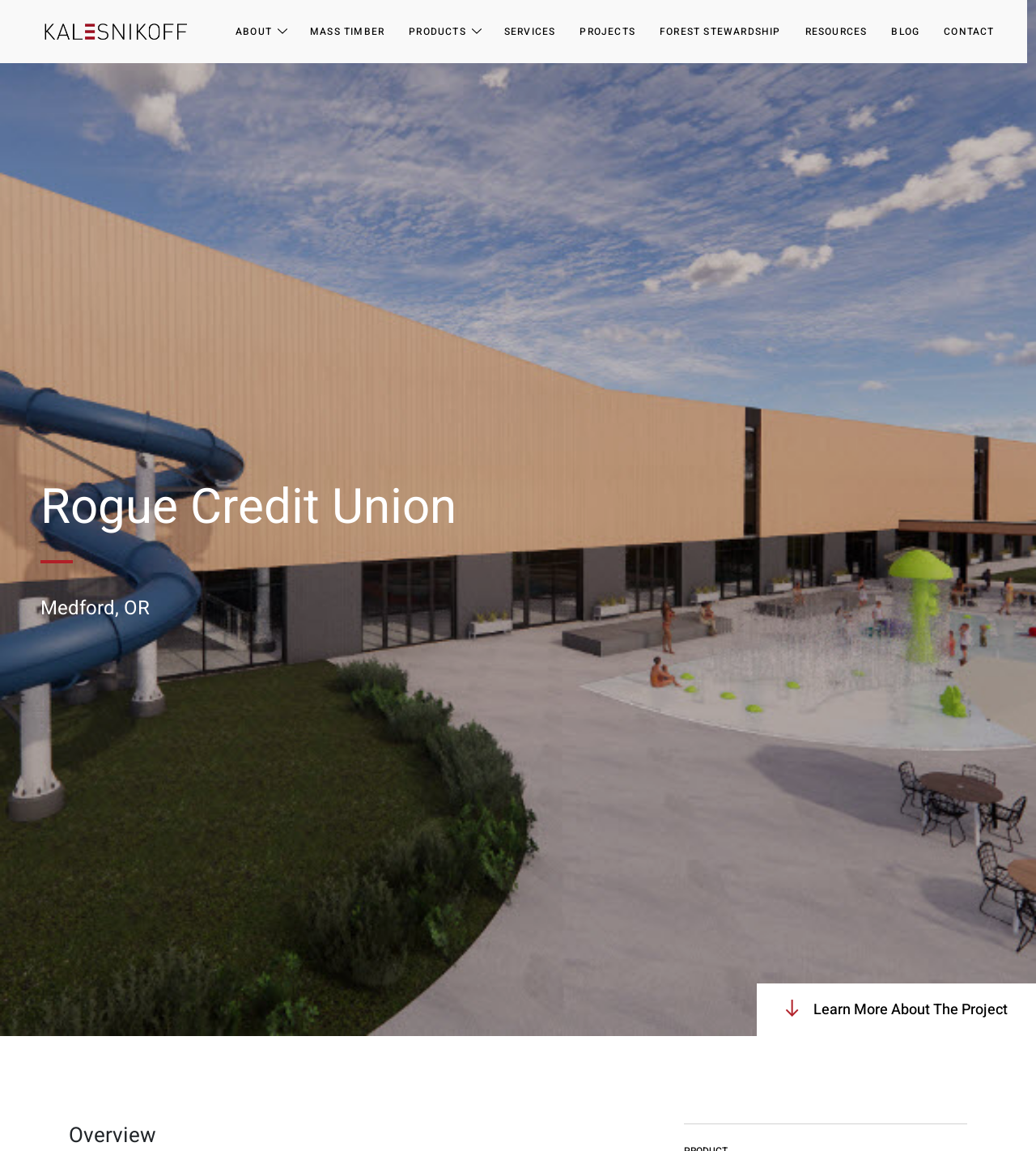What can be learned about the project?
Please utilize the information in the image to give a detailed response to the question.

I found the answer by looking at the button element 'Learn More About The Project' which is located at the bottom of the webpage, indicating that it is possible to learn more about the project by clicking on the button.